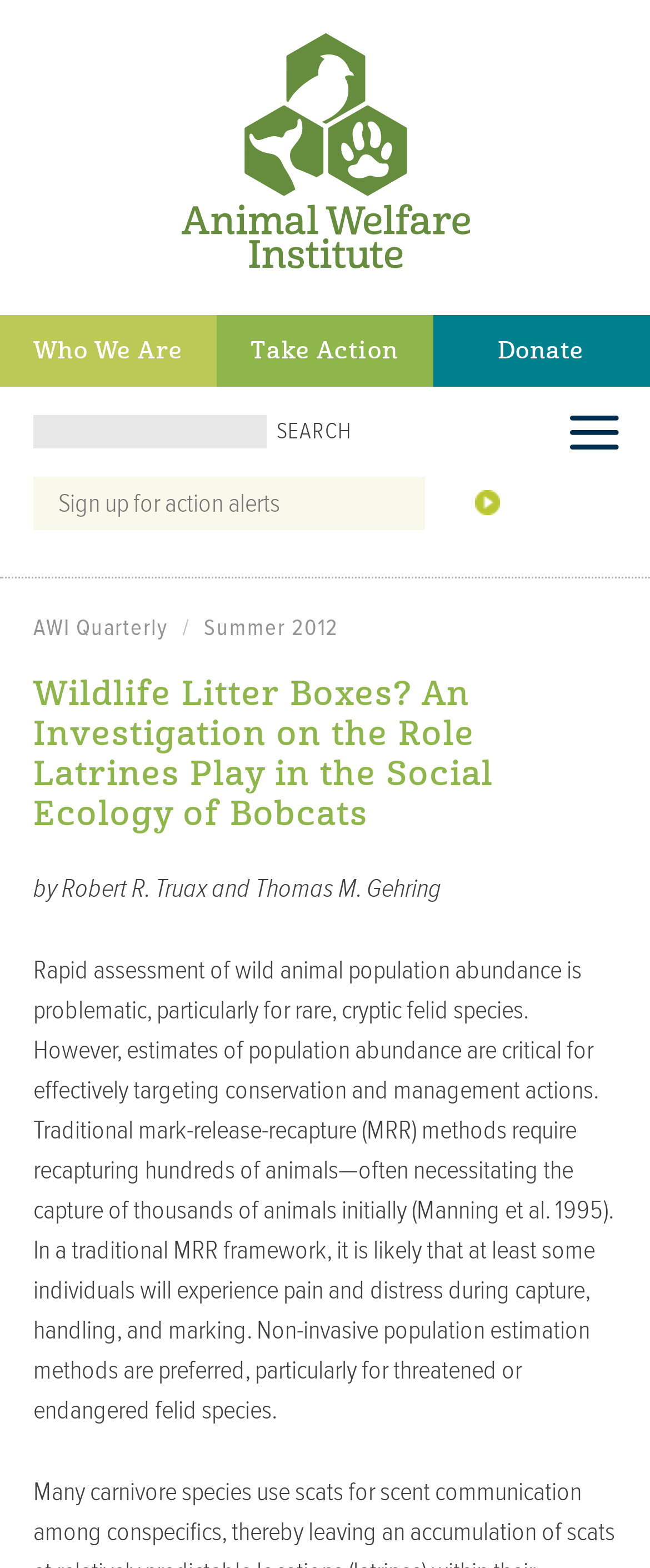Identify the bounding box of the UI element that matches this description: "Summer 2012".

[0.313, 0.393, 0.52, 0.41]